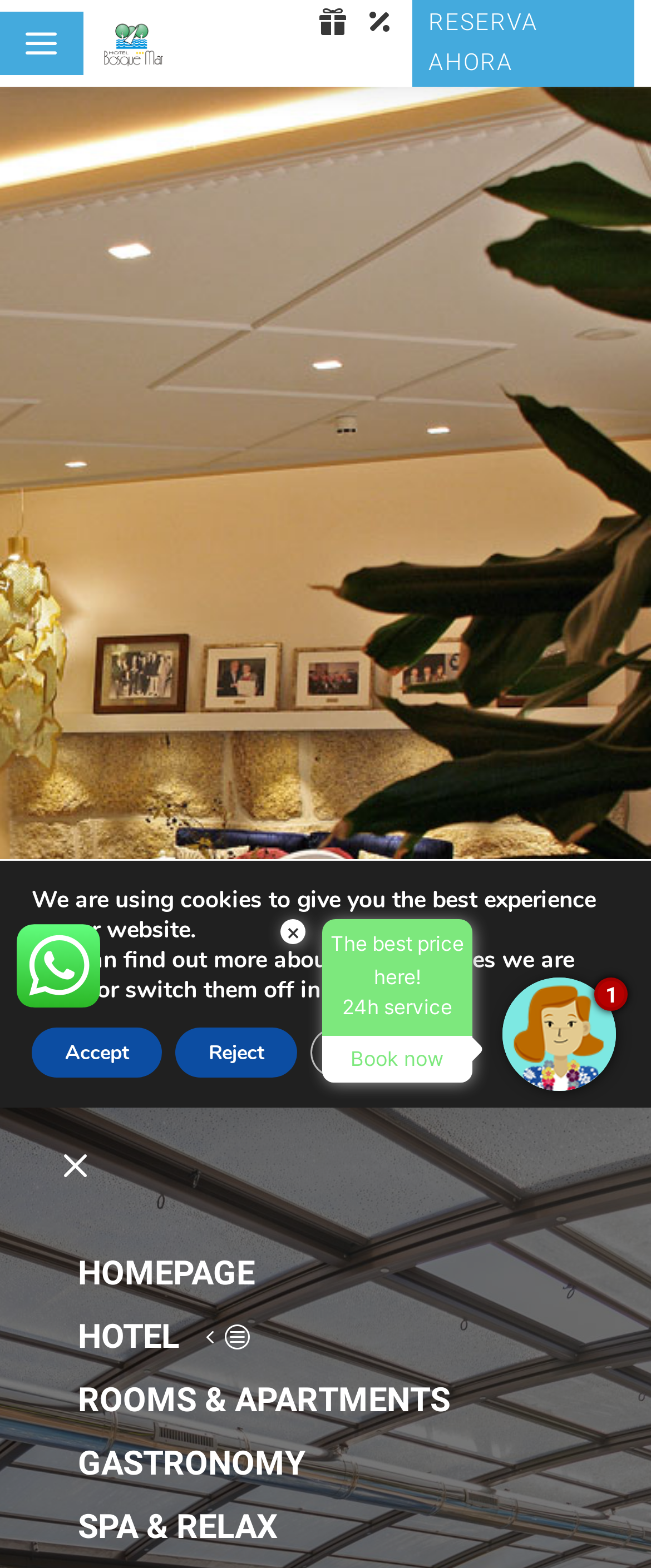Please determine the bounding box coordinates of the clickable area required to carry out the following instruction: "Book a room now". The coordinates must be four float numbers between 0 and 1, represented as [left, top, right, bottom].

[0.632, 0.0, 0.974, 0.055]